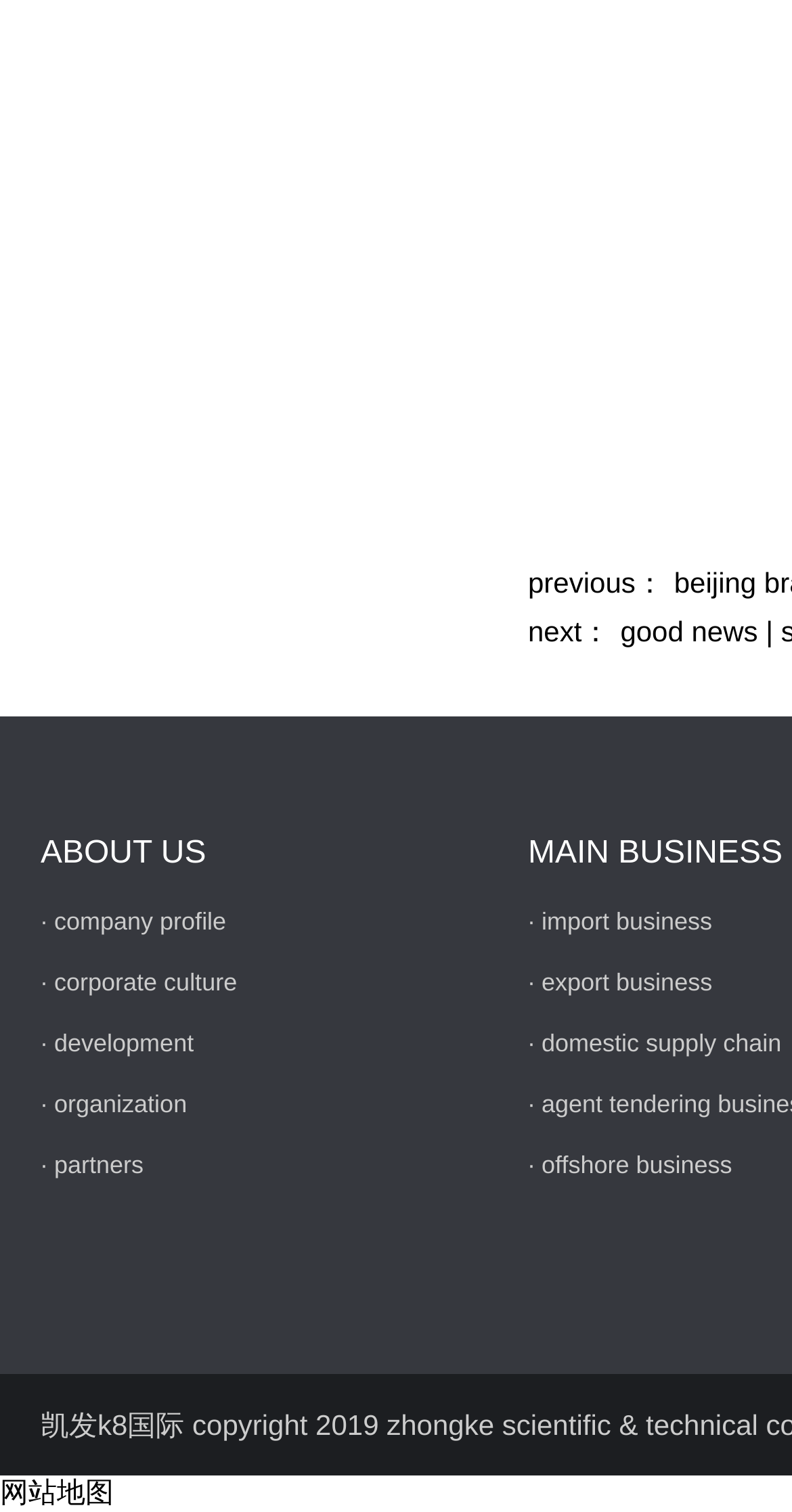Could you find the bounding box coordinates of the clickable area to complete this instruction: "go to website map"?

[0.0, 0.975, 0.144, 0.997]